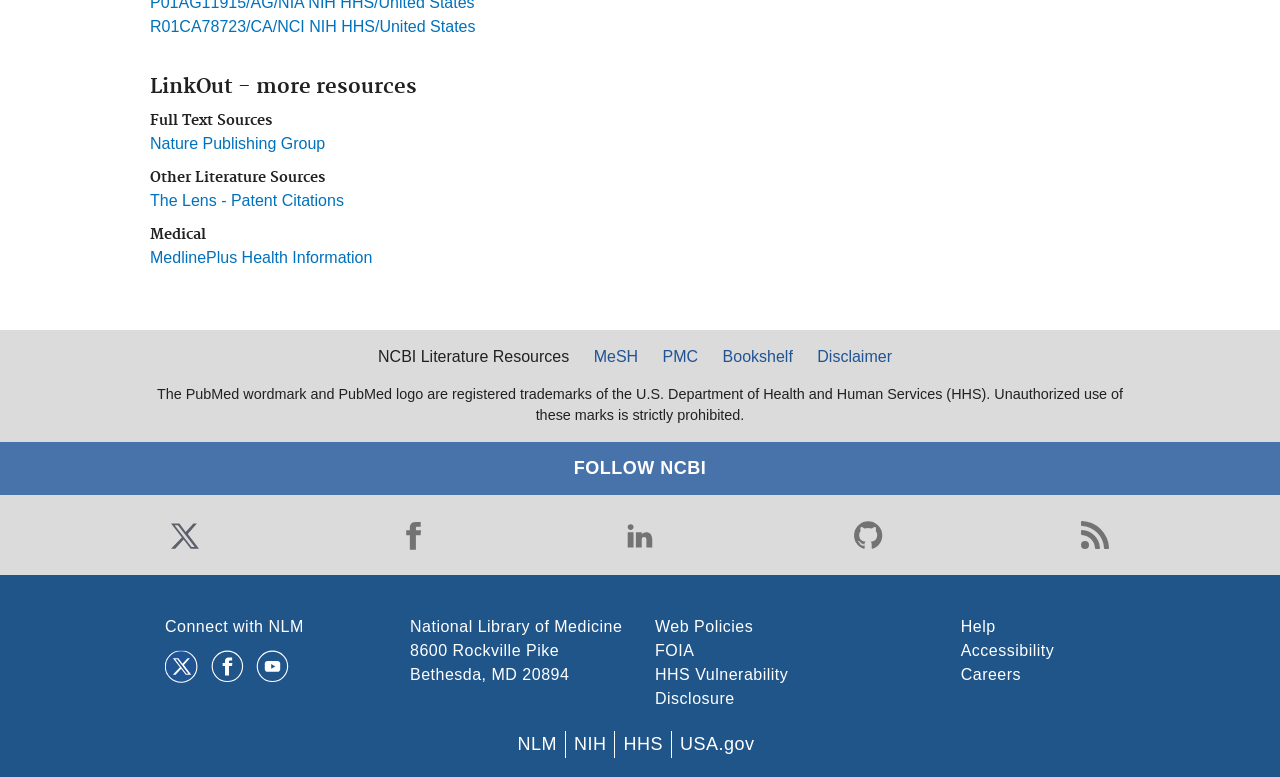How many links are there under 'Links to NCBI Literature Resources'?
Based on the visual content, answer with a single word or a brief phrase.

4